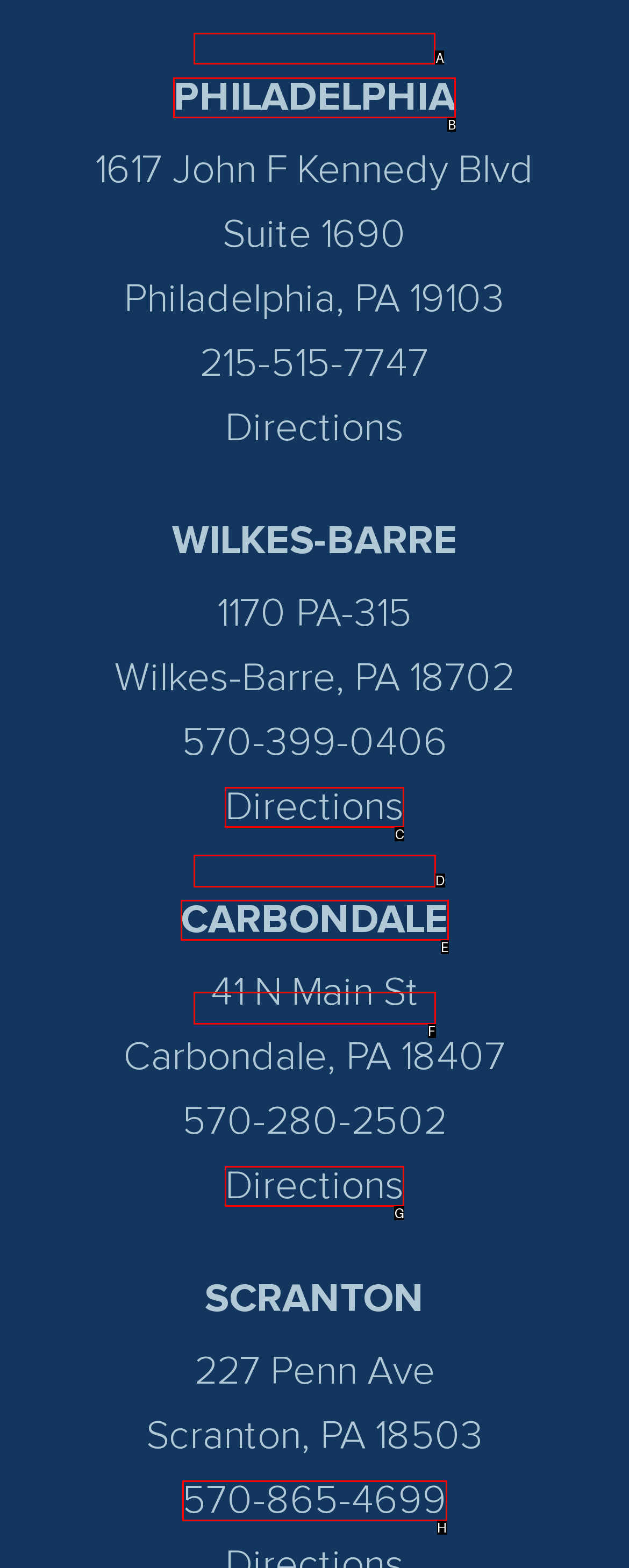Determine the HTML element to click for the instruction: Go to Home.
Answer with the letter corresponding to the correct choice from the provided options.

None